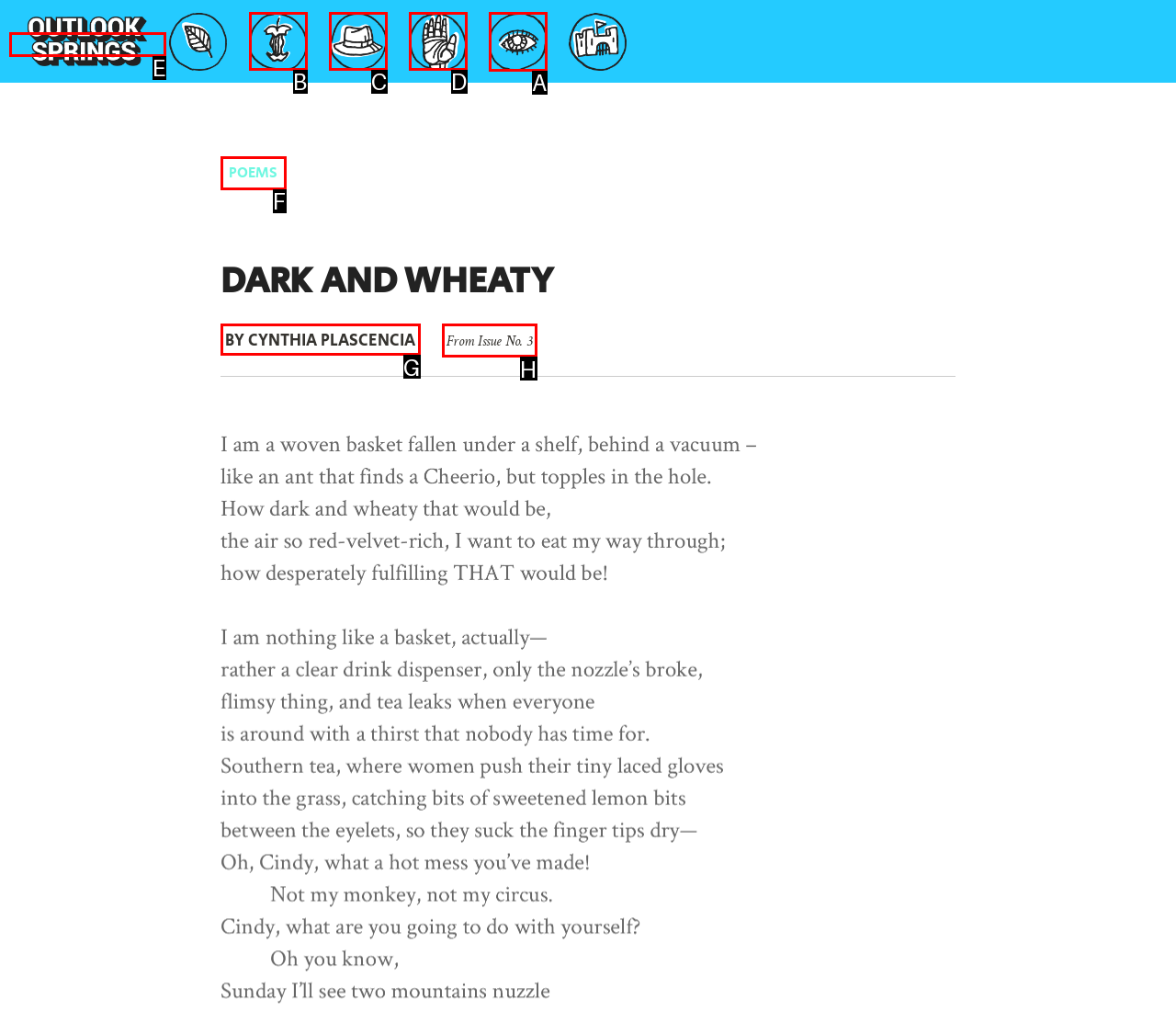Find the option you need to click to complete the following instruction: read poems
Answer with the corresponding letter from the choices given directly.

A